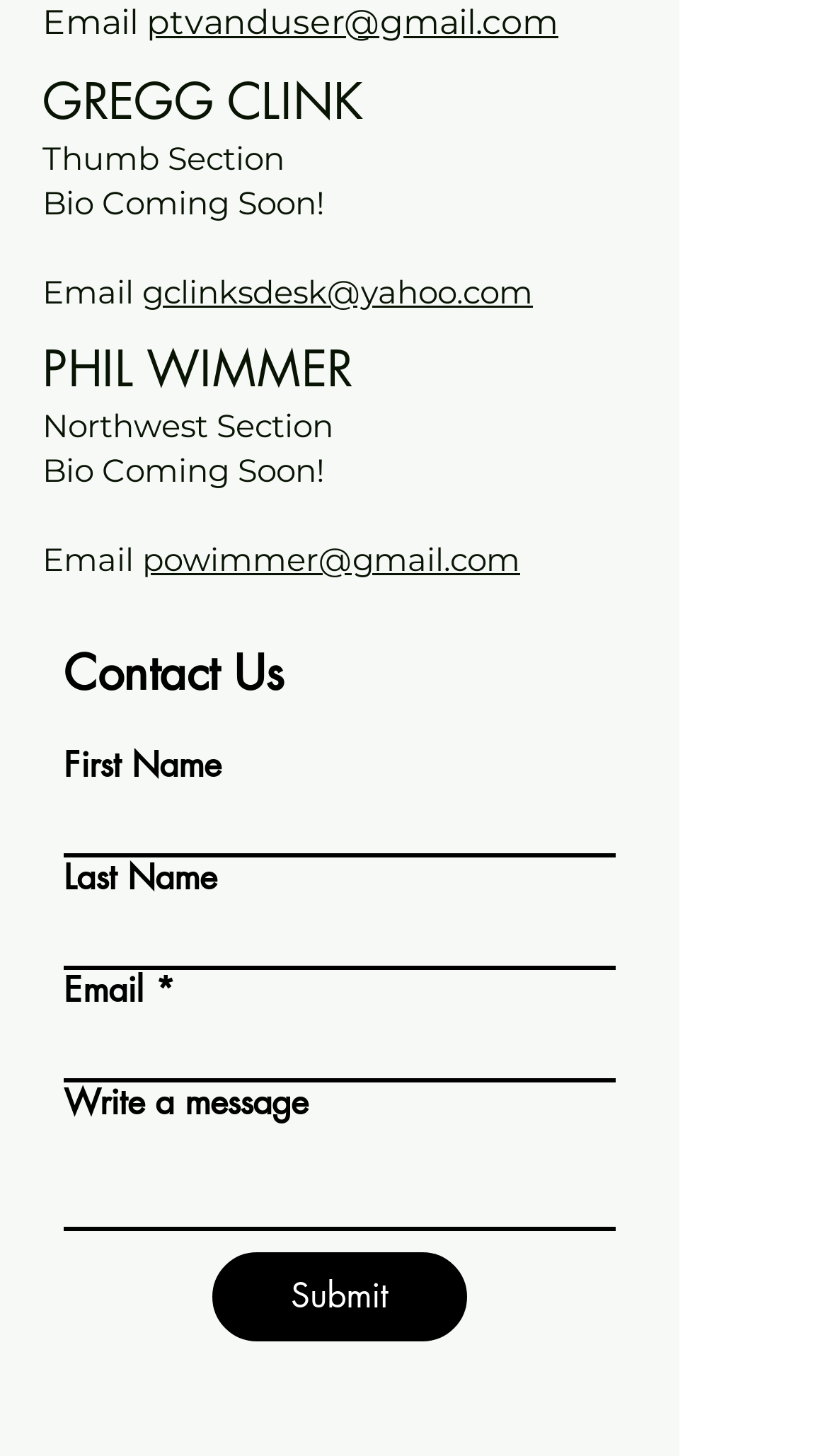What is the label of the first text field in the contact form?
Look at the image and respond with a single word or a short phrase.

First Name